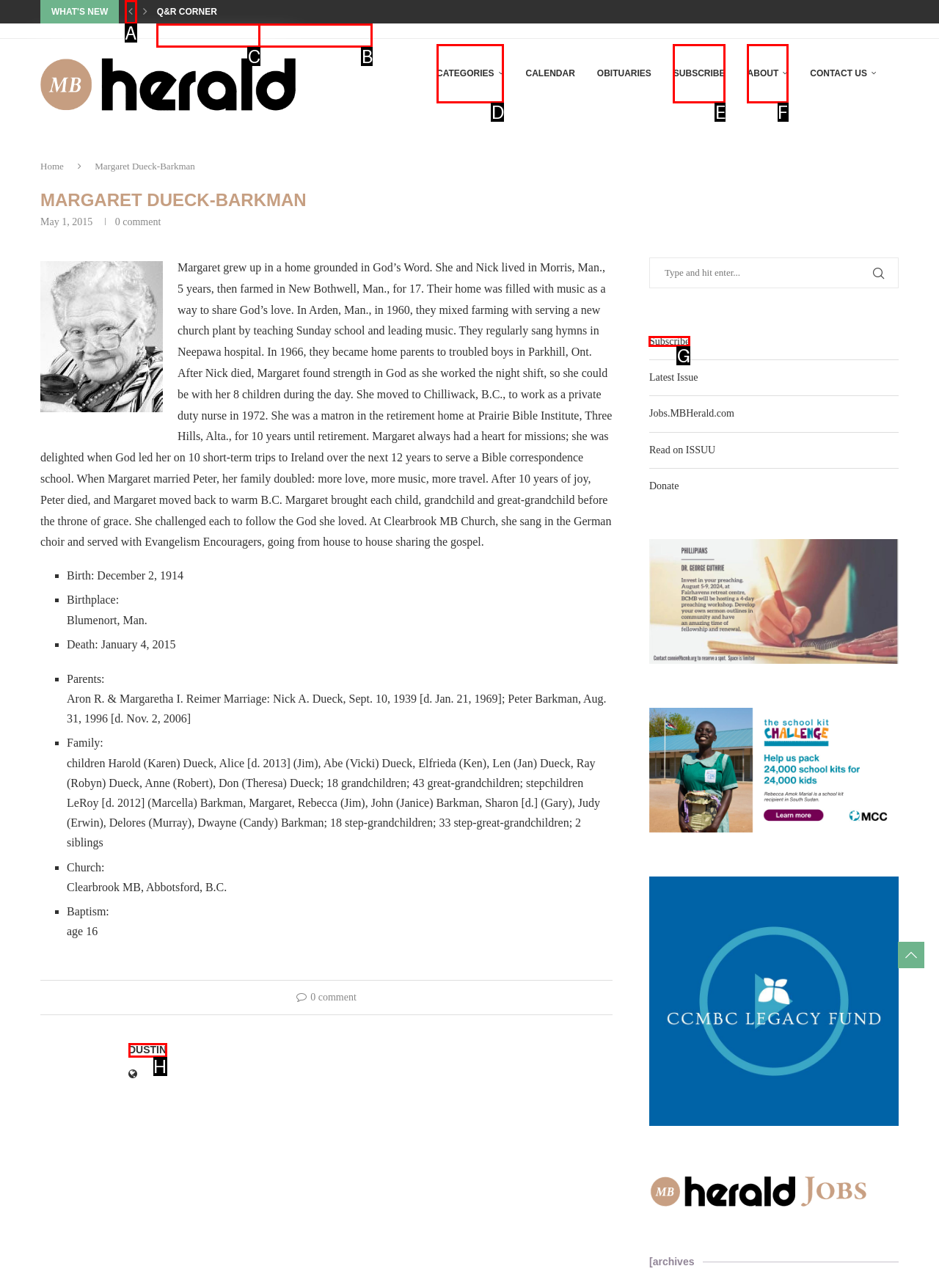Tell me which one HTML element I should click to complete the following task: Click on Up Answer with the option's letter from the given choices directly.

None